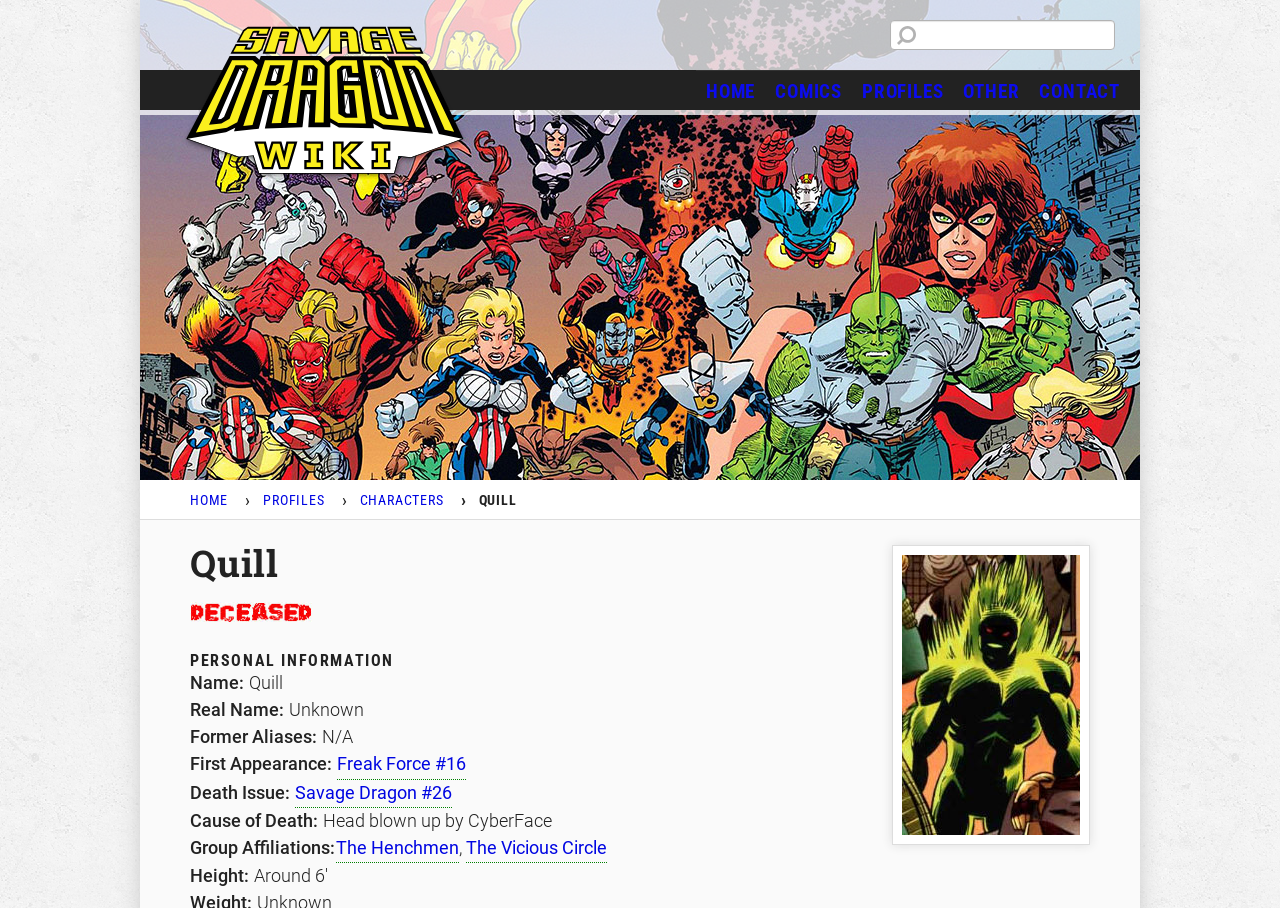Determine the coordinates of the bounding box for the clickable area needed to execute this instruction: "Check the CONTACT page".

[0.804, 0.078, 0.883, 0.121]